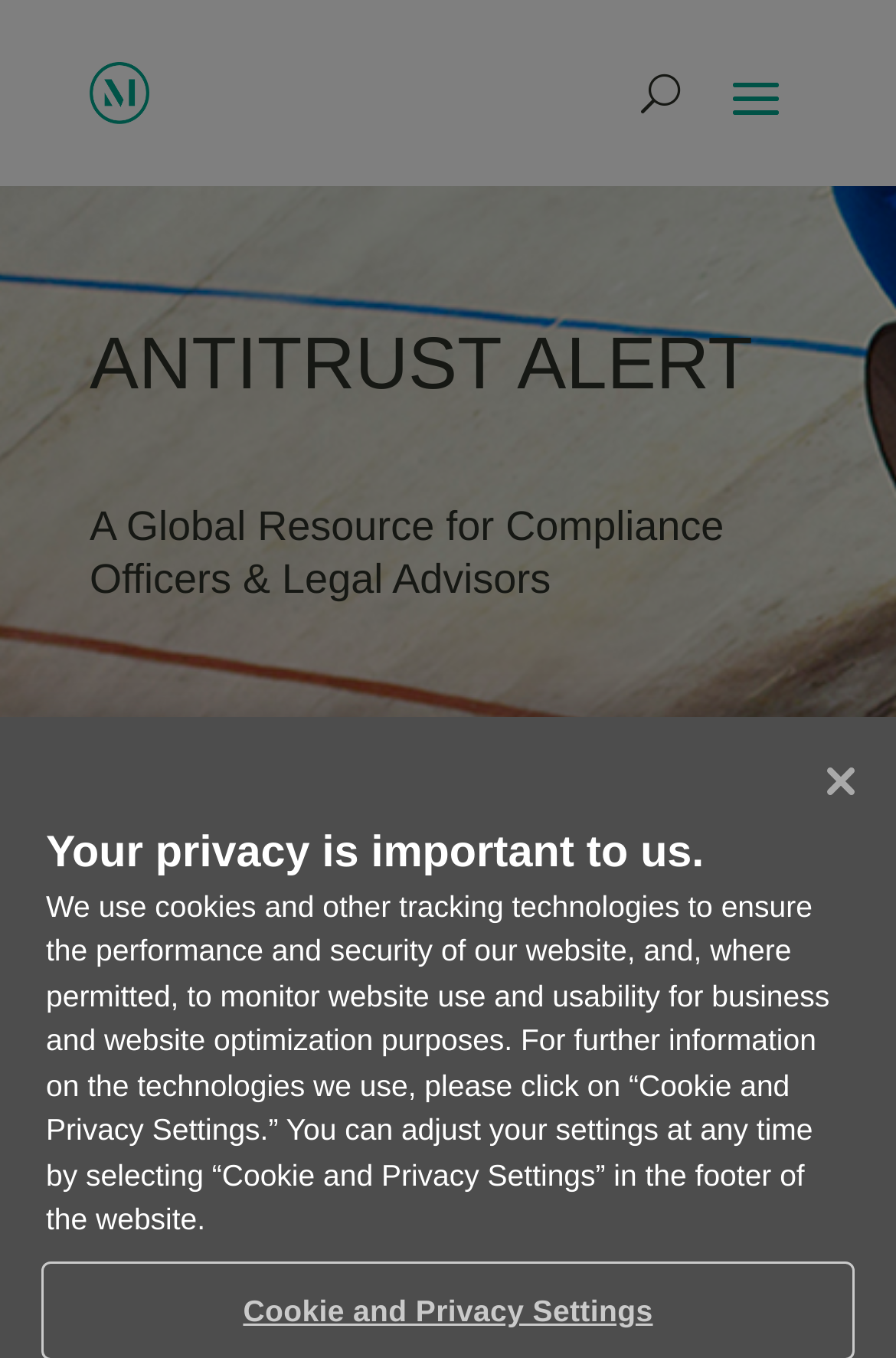Identify the bounding box of the HTML element described as: "Click here".

None